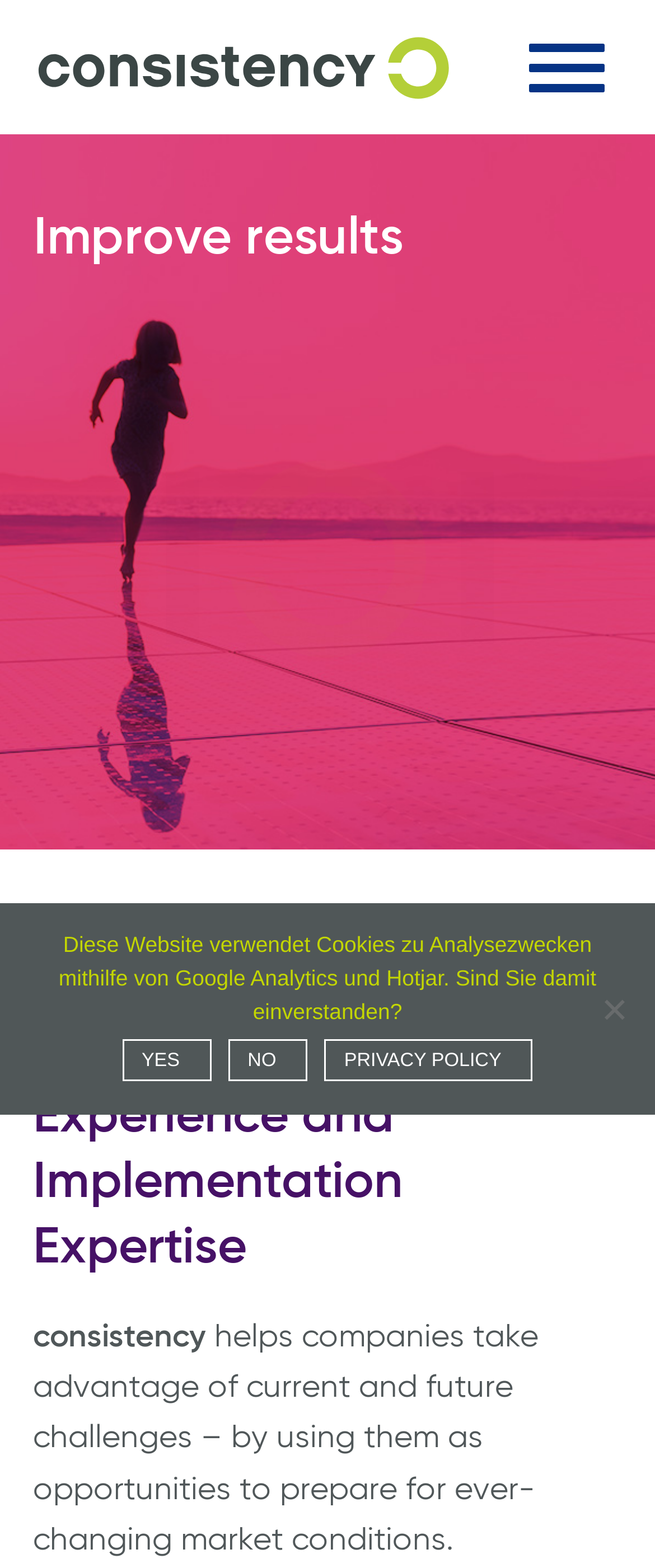Determine the bounding box coordinates of the clickable element to achieve the following action: 'Click on Who We Are'. Provide the coordinates as four float values between 0 and 1, formatted as [left, top, right, bottom].

[0.046, 0.095, 0.457, 0.125]